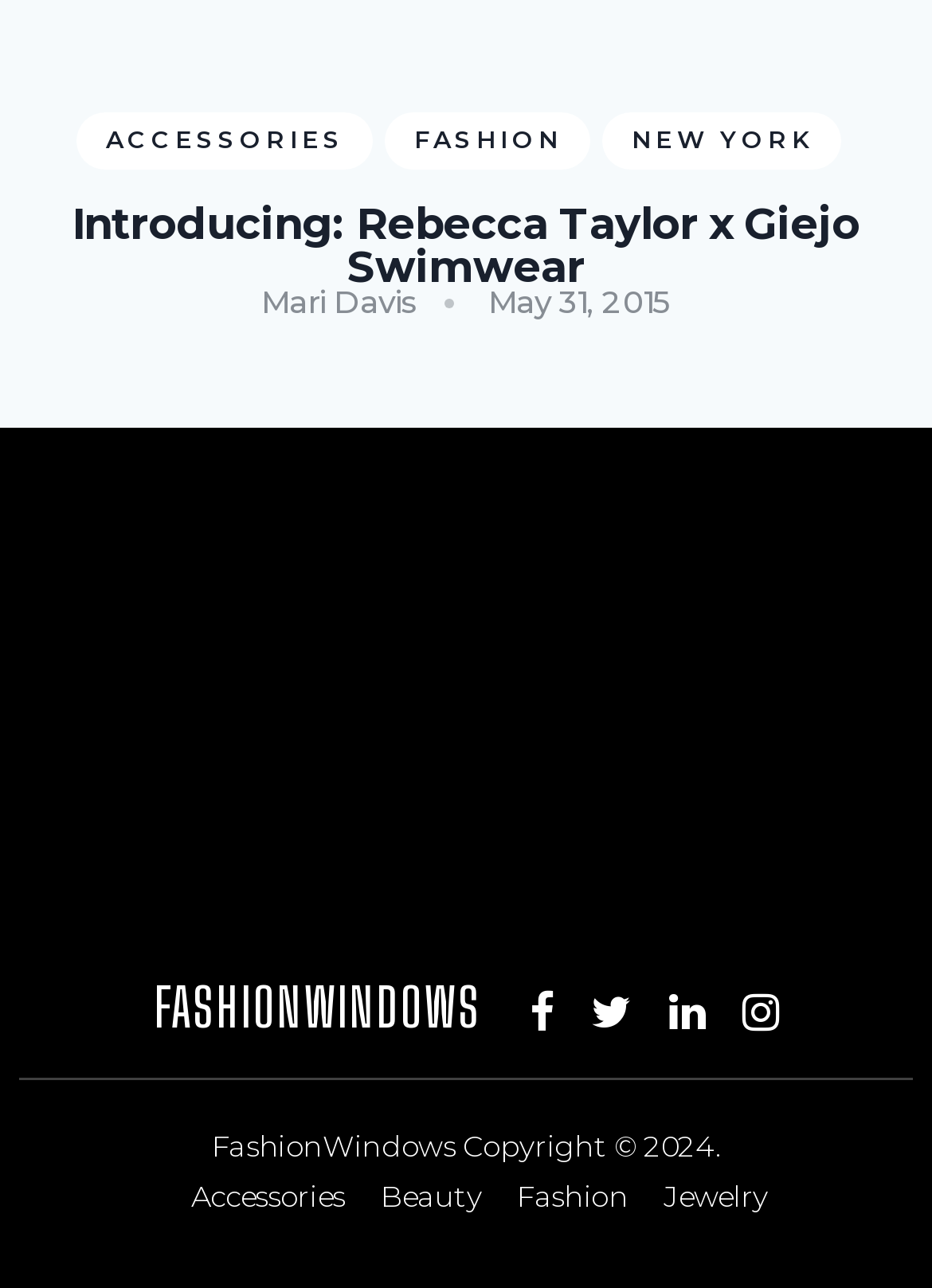Based on the provided description, "New York", find the bounding box of the corresponding UI element in the screenshot.

[0.647, 0.087, 0.904, 0.132]